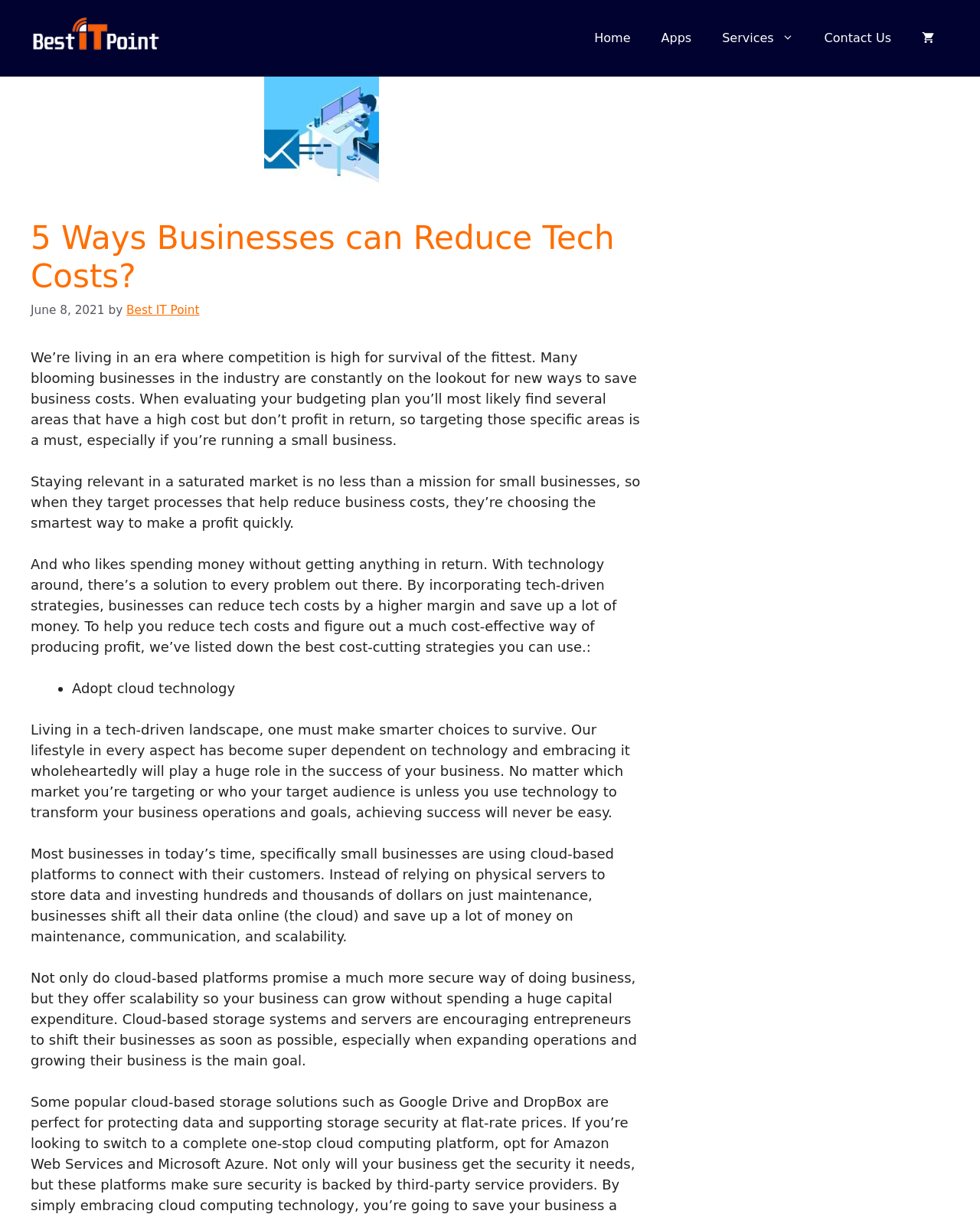Give a short answer to this question using one word or a phrase:
What is the date of the article?

June 8, 2021